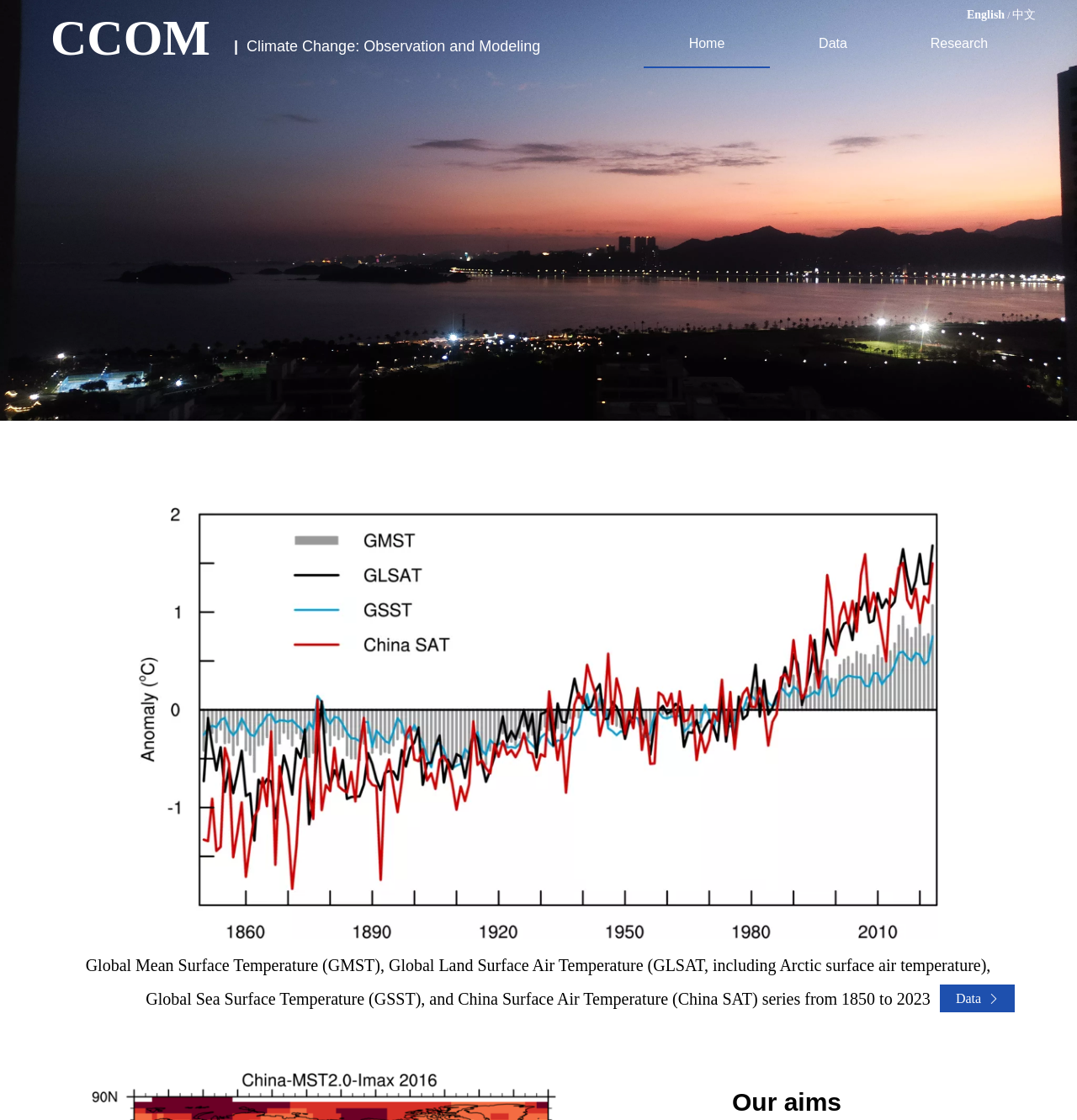What type of data is provided on the webpage?
Please provide a single word or phrase in response based on the screenshot.

Temperature series